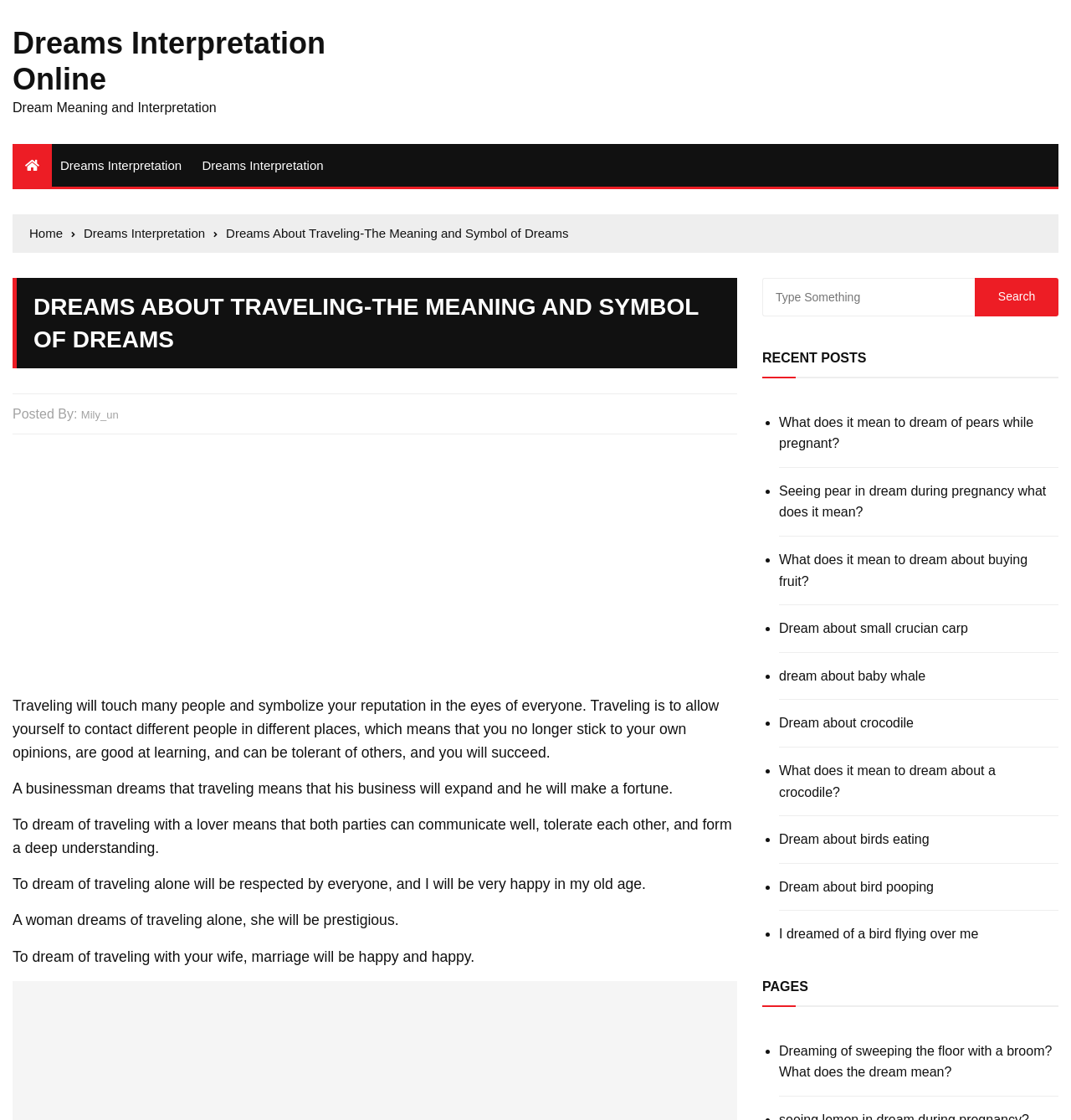Identify the bounding box coordinates of the area that should be clicked in order to complete the given instruction: "Search for something". The bounding box coordinates should be four float numbers between 0 and 1, i.e., [left, top, right, bottom].

[0.712, 0.248, 0.988, 0.282]